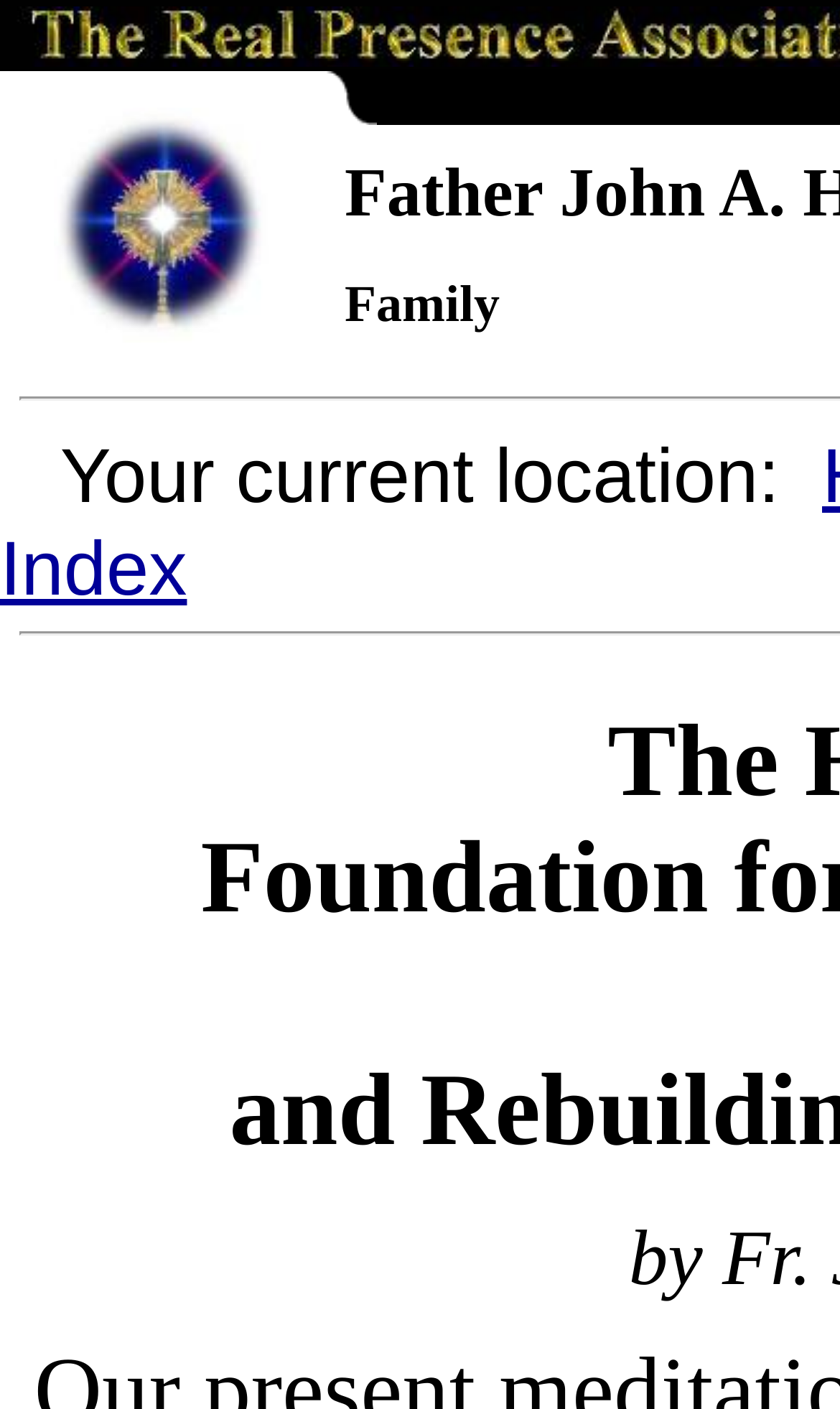Answer in one word or a short phrase: 
What is the primary focus of the image on the top-left?

The association's logo